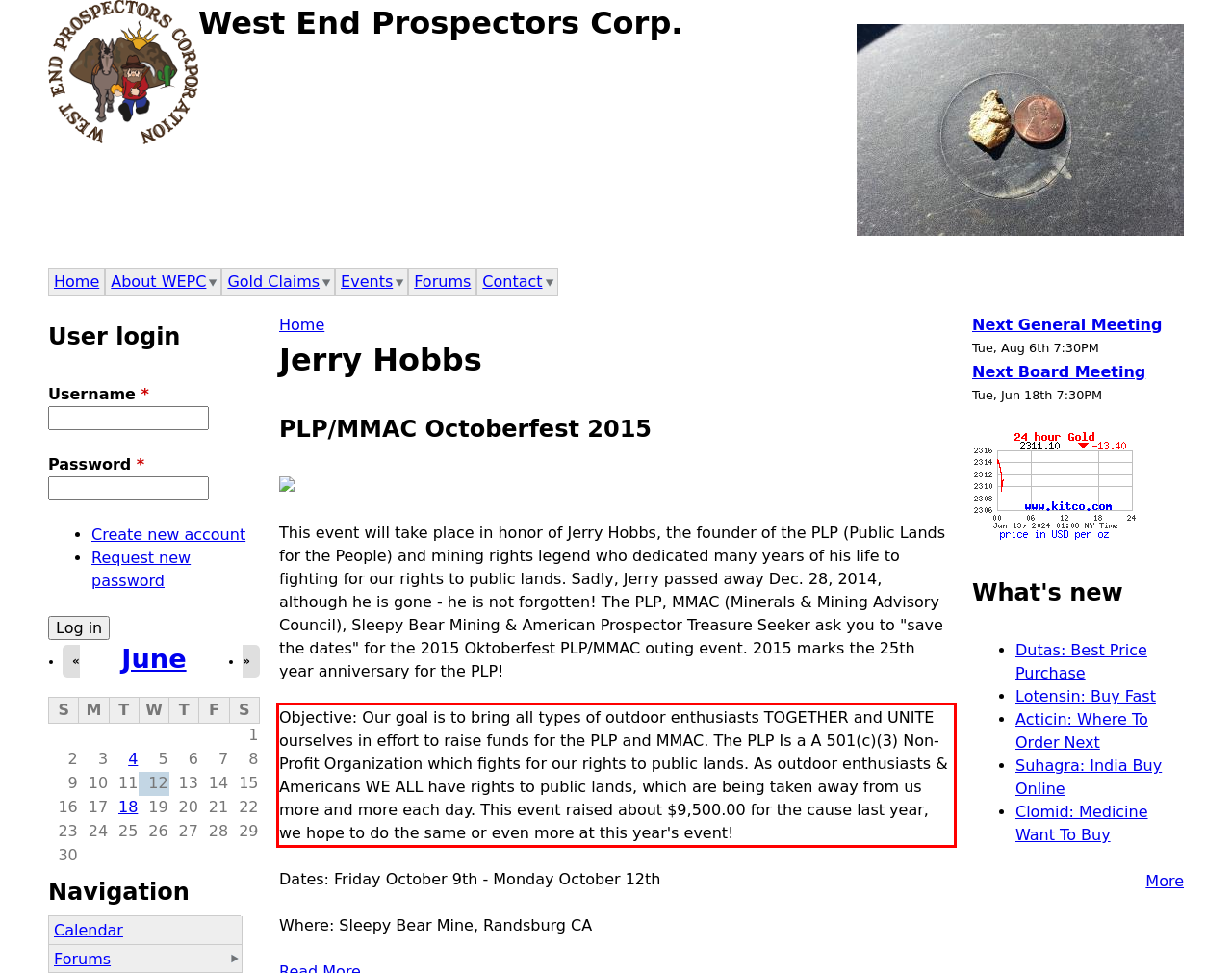From the given screenshot of a webpage, identify the red bounding box and extract the text content within it.

Objective: Our goal is to bring all types of outdoor enthusiasts TOGETHER and UNITE ourselves in effort to raise funds for the PLP and MMAC. The PLP Is a A 501(c)(3) Non-Profit Organization which fights for our rights to public lands. As outdoor enthusiasts & Americans WE ALL have rights to public lands, which are being taken away from us more and more each day. This event raised about $9,500.00 for the cause last year, we hope to do the same or even more at this year's event!